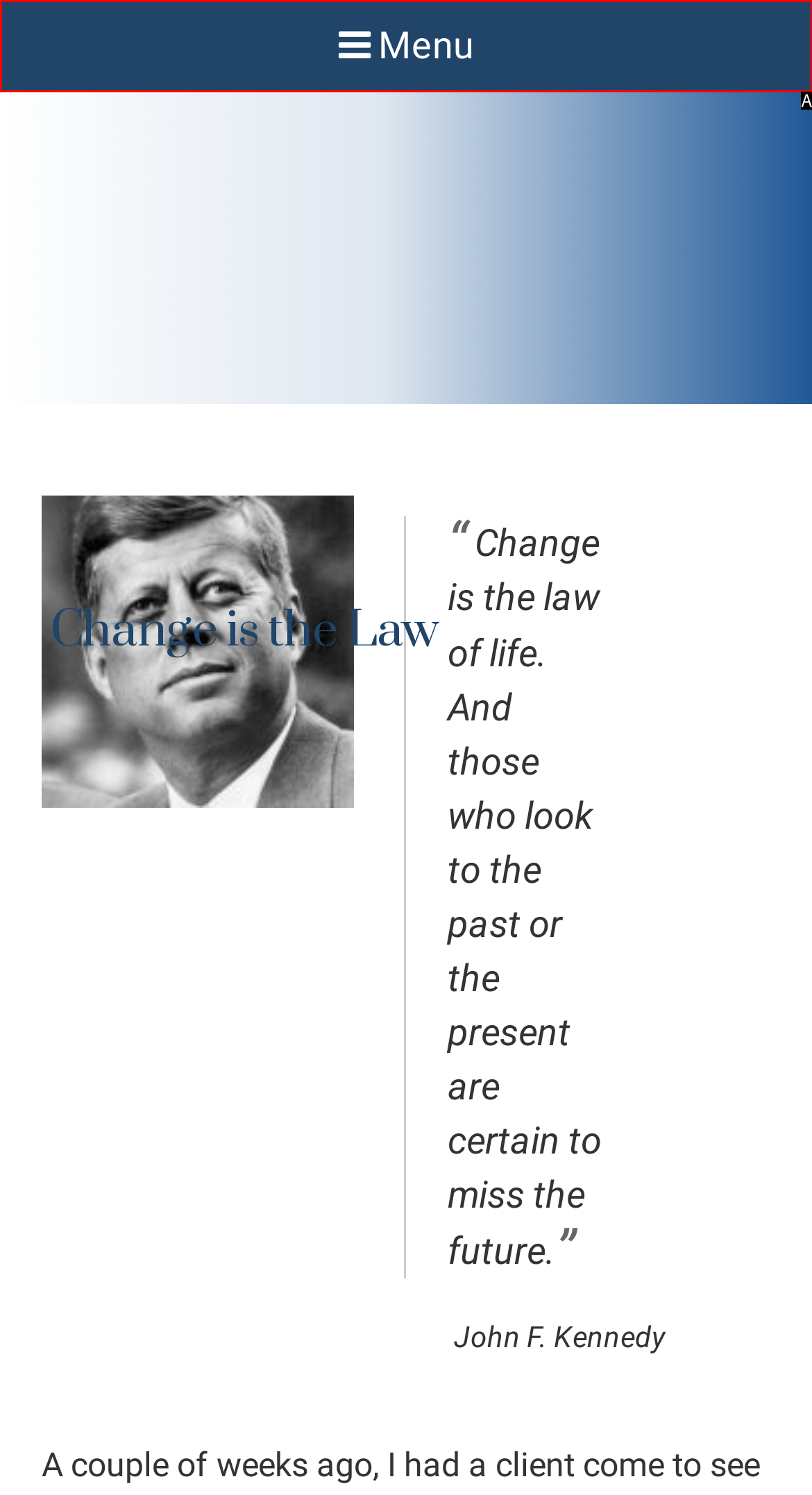Identify the letter of the option that best matches the following description: Menu. Respond with the letter directly.

A